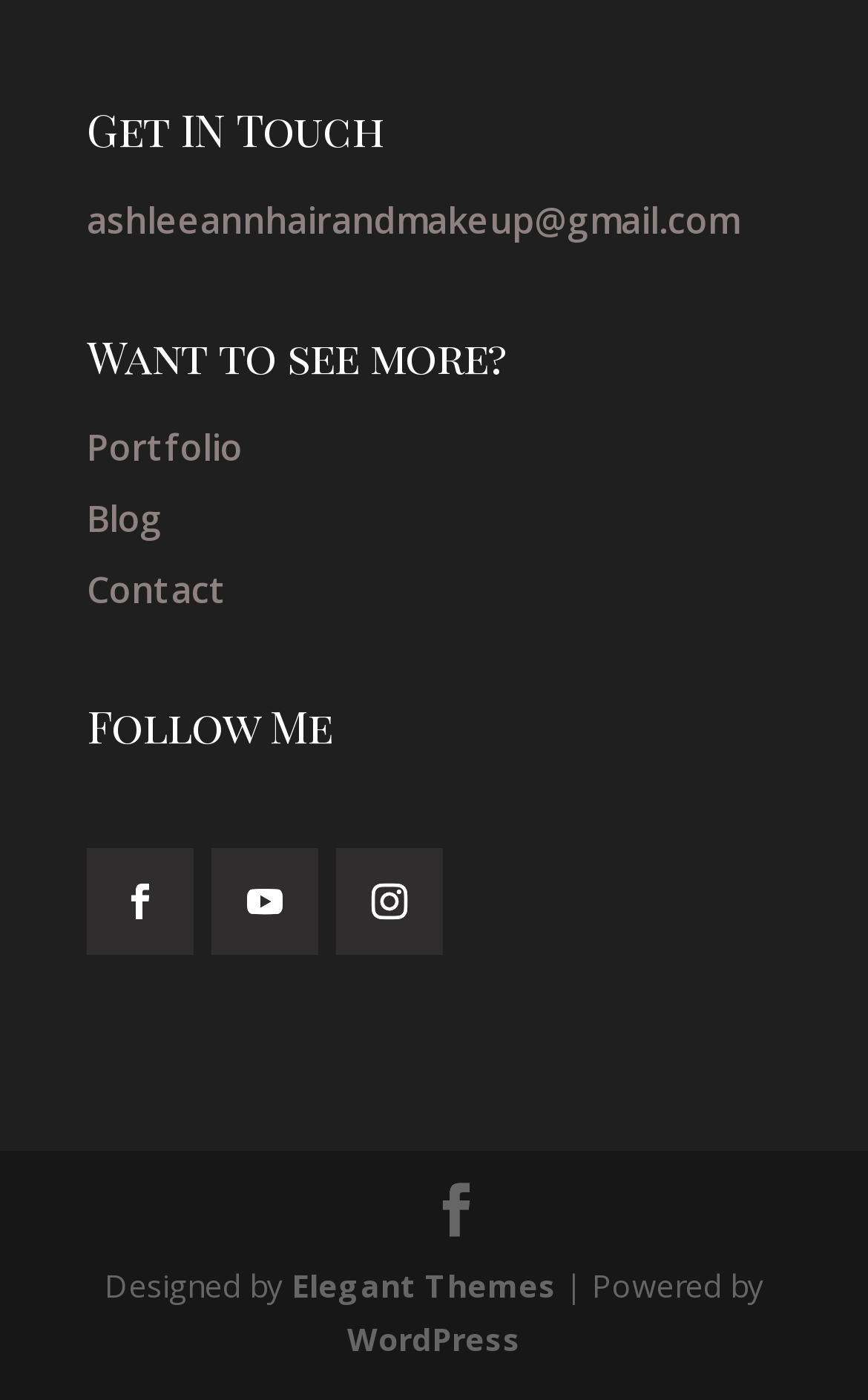What is the name of the theme designer?
Make sure to answer the question with a detailed and comprehensive explanation.

The name of the theme designer can be found at the bottom of the webpage, in a static text element that says 'Designed by' followed by a link element containing the name 'Elegant Themes'.